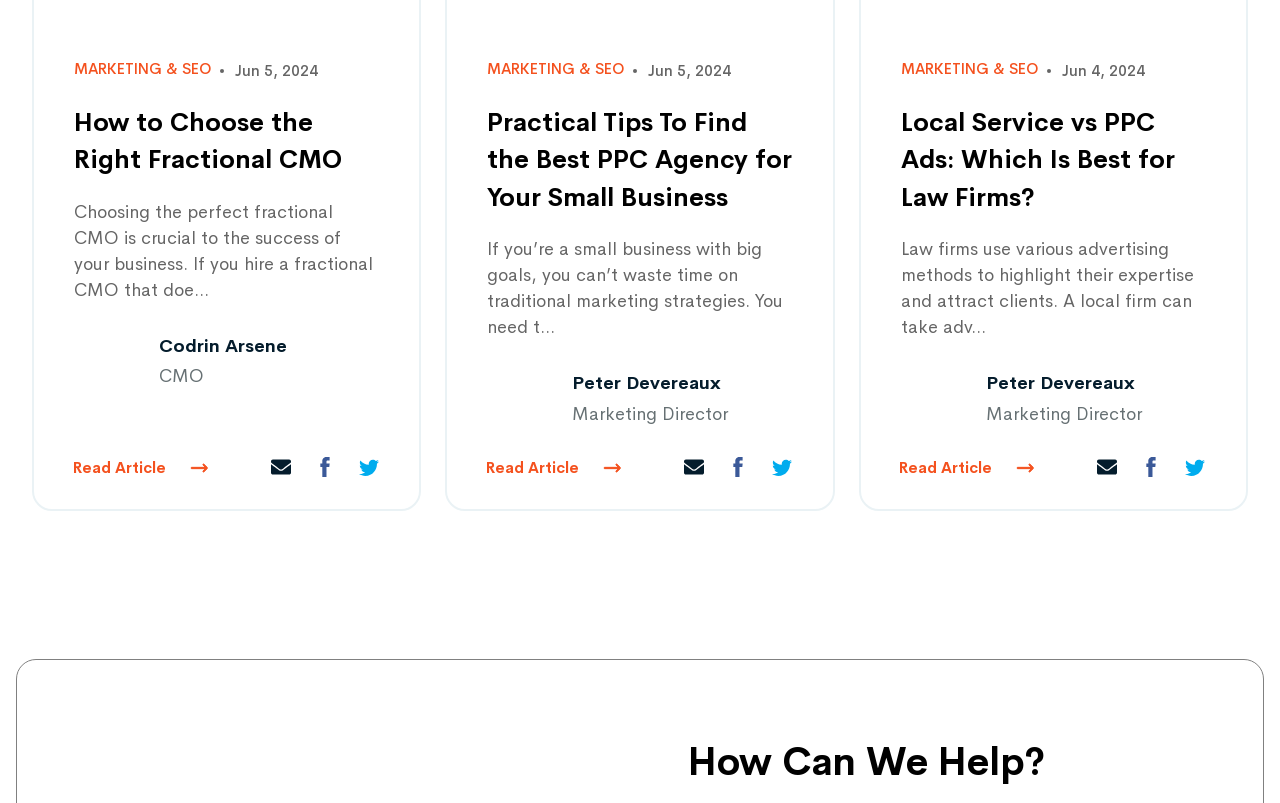What is the company mentioned in all three articles?
Provide a detailed and extensive answer to the question.

I found the company mentioned in all three articles by looking at the link elements with the text 'Digital Authority Partners' which are located in each of the three article sections.